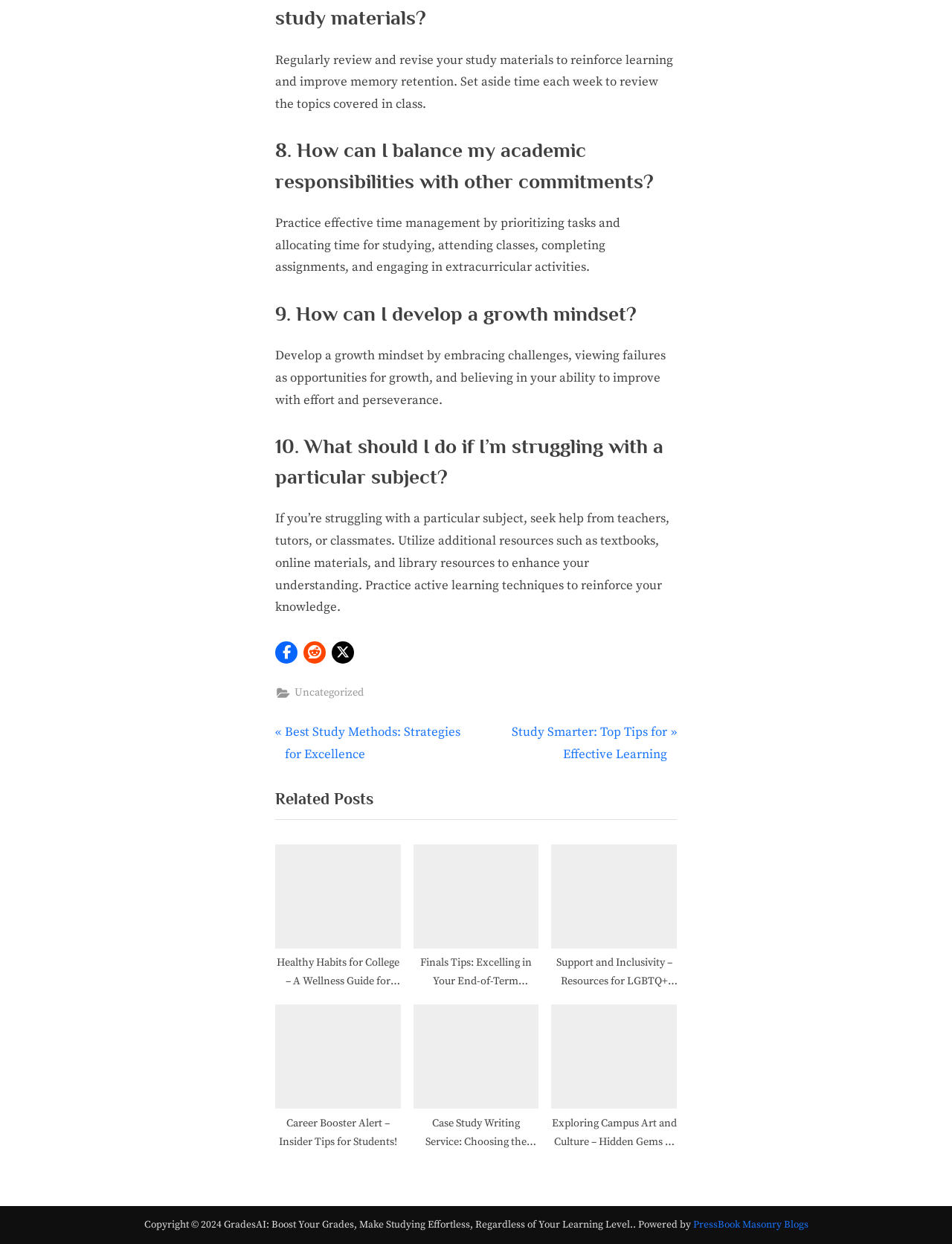Using the element description Uncategorized, predict the bounding box coordinates for the UI element. Provide the coordinates in (top-left x, top-left y, bottom-right x, bottom-right y) format with values ranging from 0 to 1.

[0.309, 0.55, 0.382, 0.565]